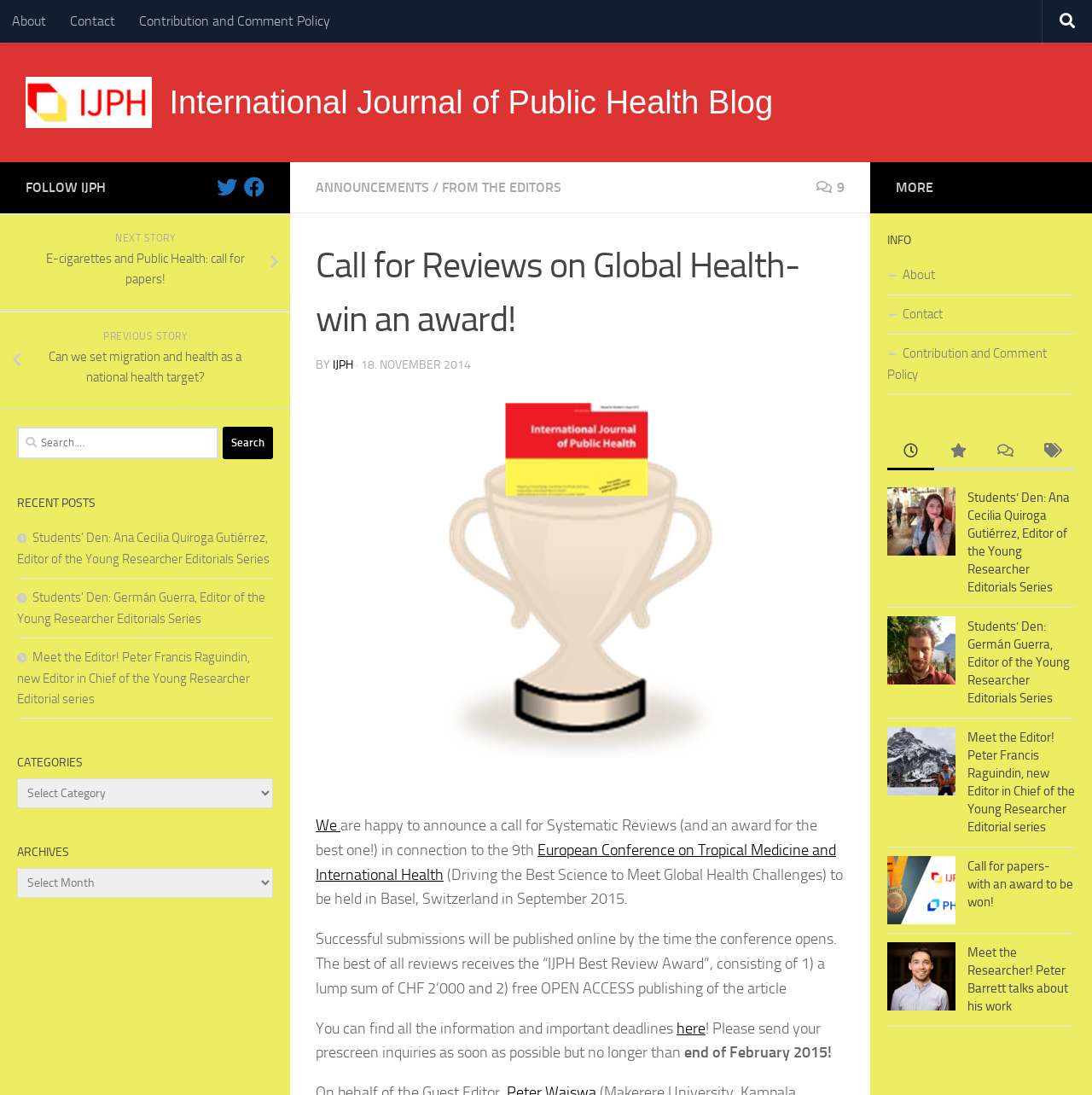Please identify the bounding box coordinates of the clickable area that will fulfill the following instruction: "Search for something". The coordinates should be in the format of four float numbers between 0 and 1, i.e., [left, top, right, bottom].

[0.016, 0.39, 0.25, 0.419]